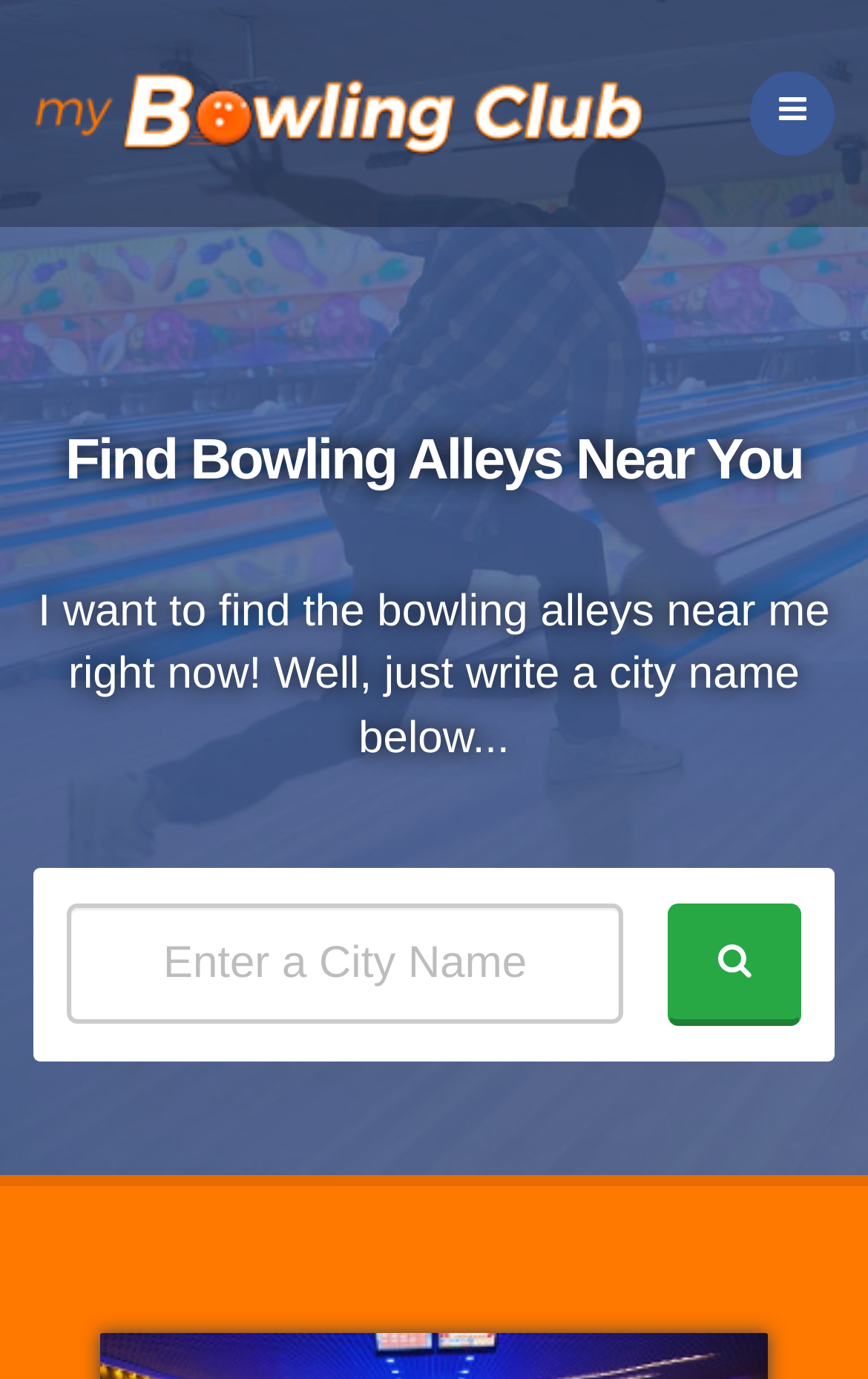Please answer the following question using a single word or phrase: 
What is the link at the top of the page?

My Bowling Club